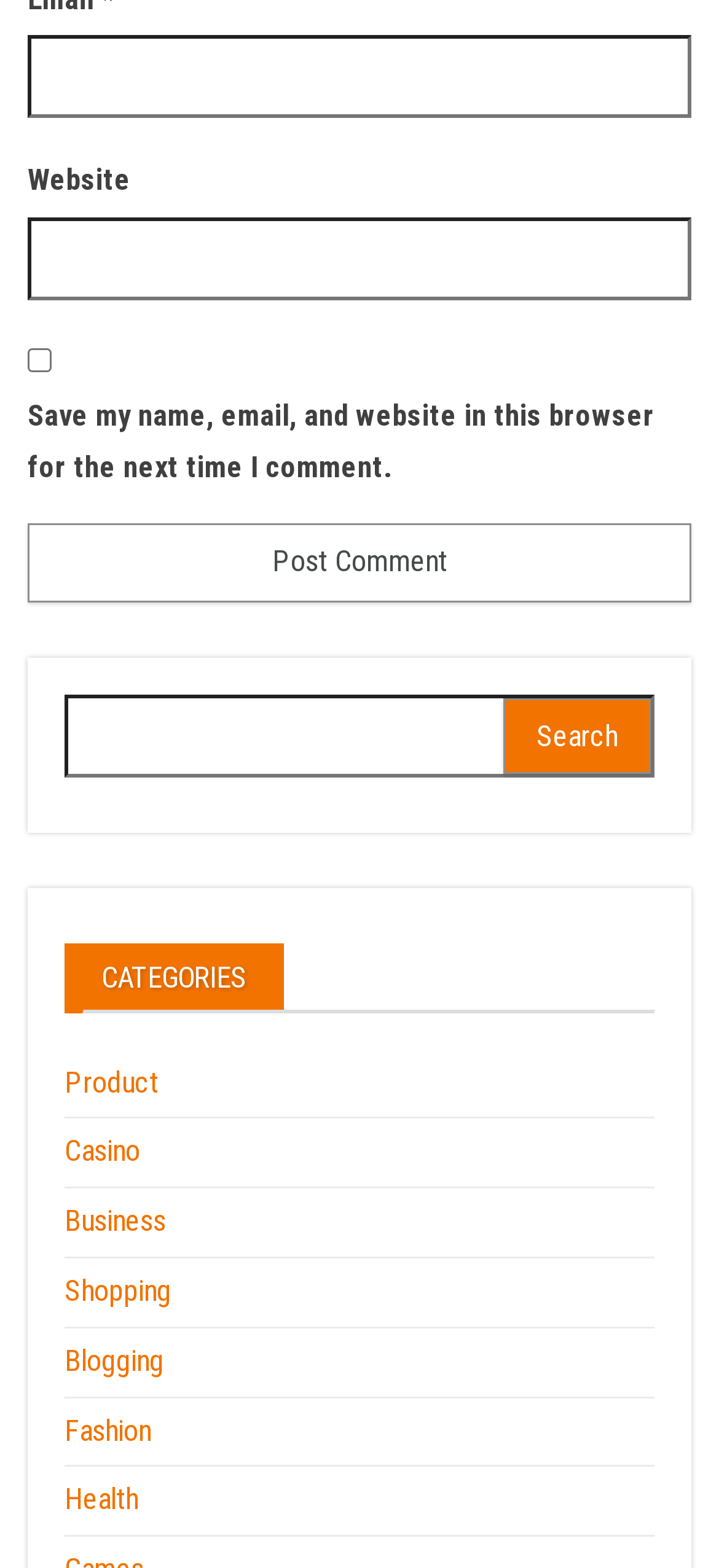What is the button below the 'Search for:' label?
Respond with a short answer, either a single word or a phrase, based on the image.

Search